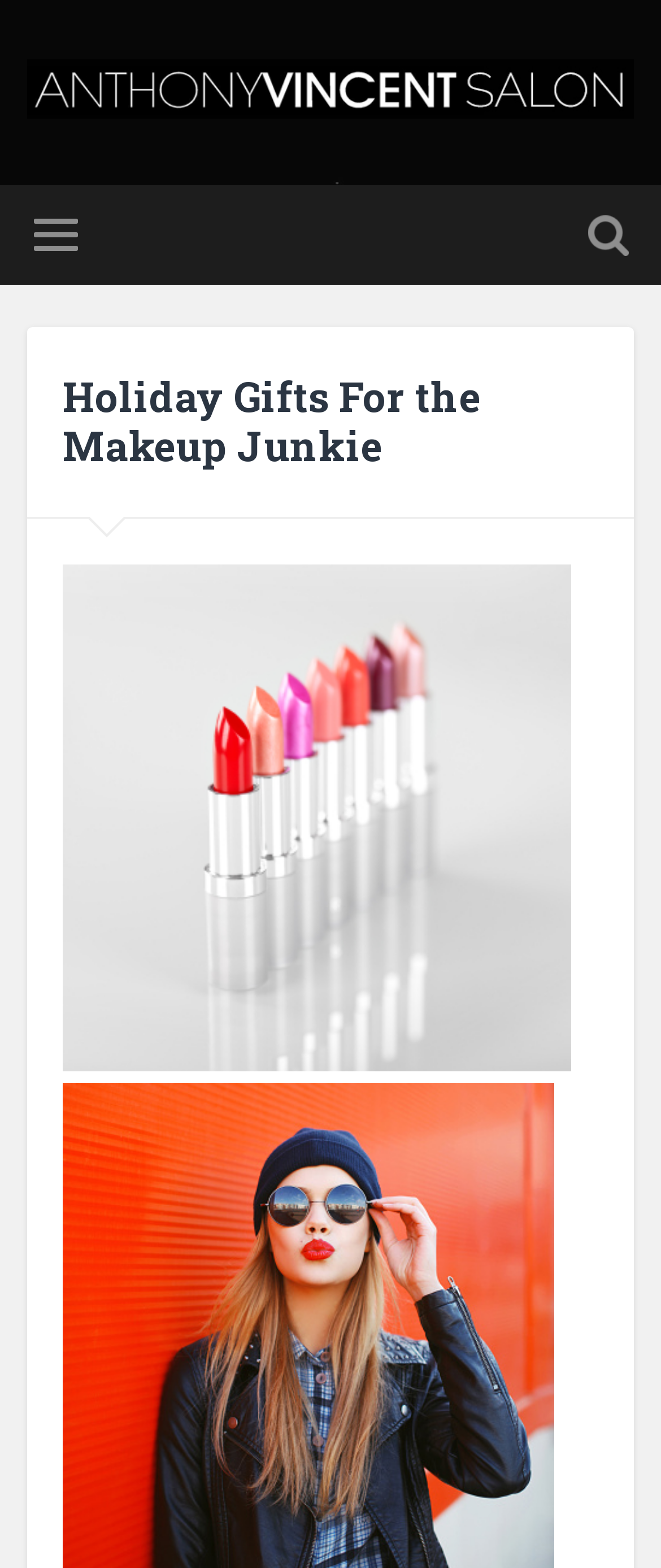Extract the bounding box coordinates of the UI element described: "alt="Anthony Vincent Salon Blog"". Provide the coordinates in the format [left, top, right, bottom] with values ranging from 0 to 1.

[0.04, 0.038, 0.96, 0.08]